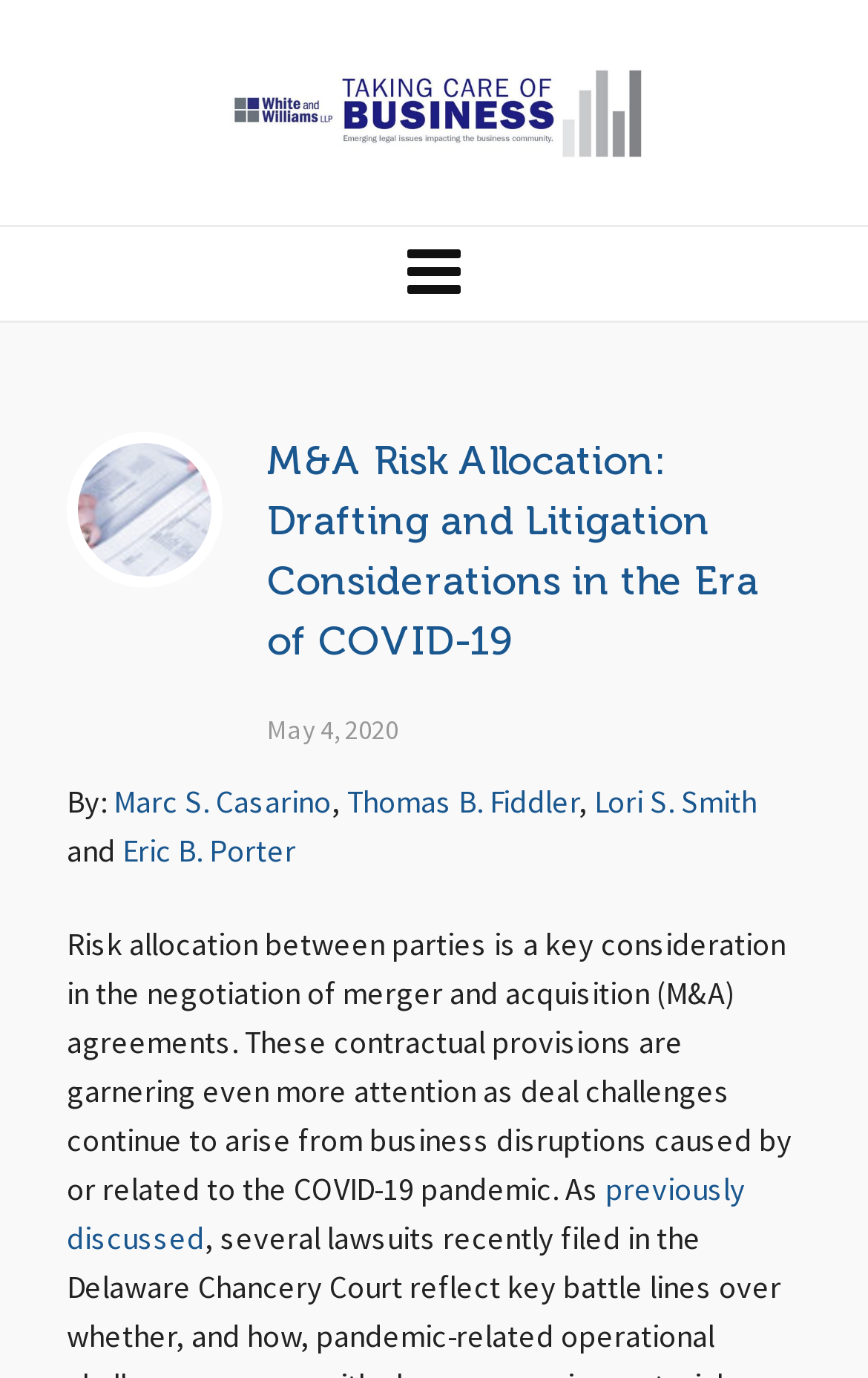Who are the authors of the article?
Please elaborate on the answer to the question with detailed information.

I found the authors' names by looking at the link elements with the text 'Marc S. Casarino', 'Thomas B. Fiddler', 'Lori S. Smith', and 'Eric B. Porter' which are located below the 'By:' static text element.